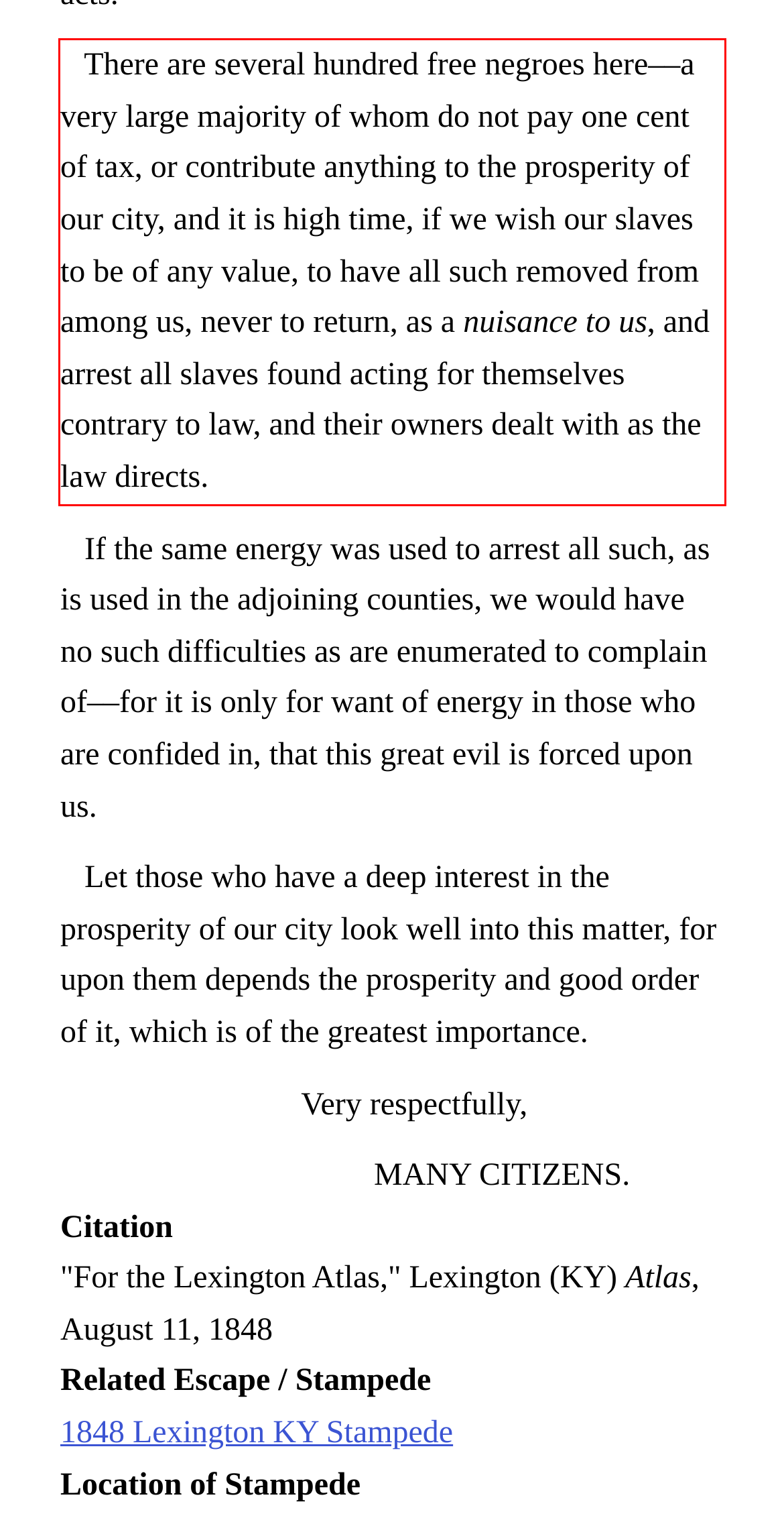Within the screenshot of the webpage, there is a red rectangle. Please recognize and generate the text content inside this red bounding box.

There are several hundred free negroes here––a very large majority of whom do not pay one cent of tax, or contribute anything to the prosperity of our city, and it is high time, if we wish our slaves to be of any value, to have all such removed from among us, never to return, as a nuisance to us, and arrest all slaves found acting for themselves contrary to law, and their owners dealt with as the law directs.